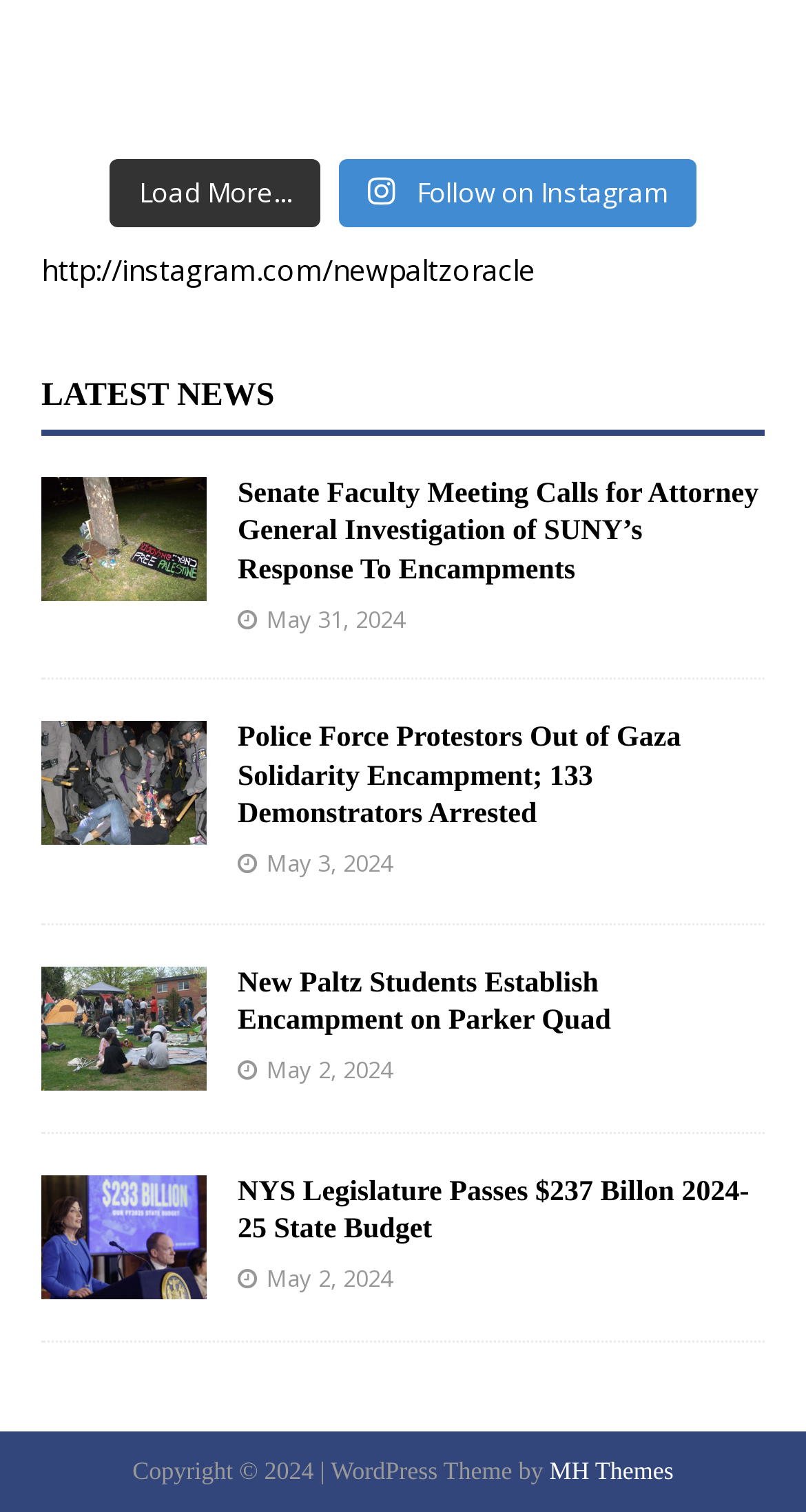Is there a social media link?
Examine the image and give a concise answer in one word or a short phrase.

Yes